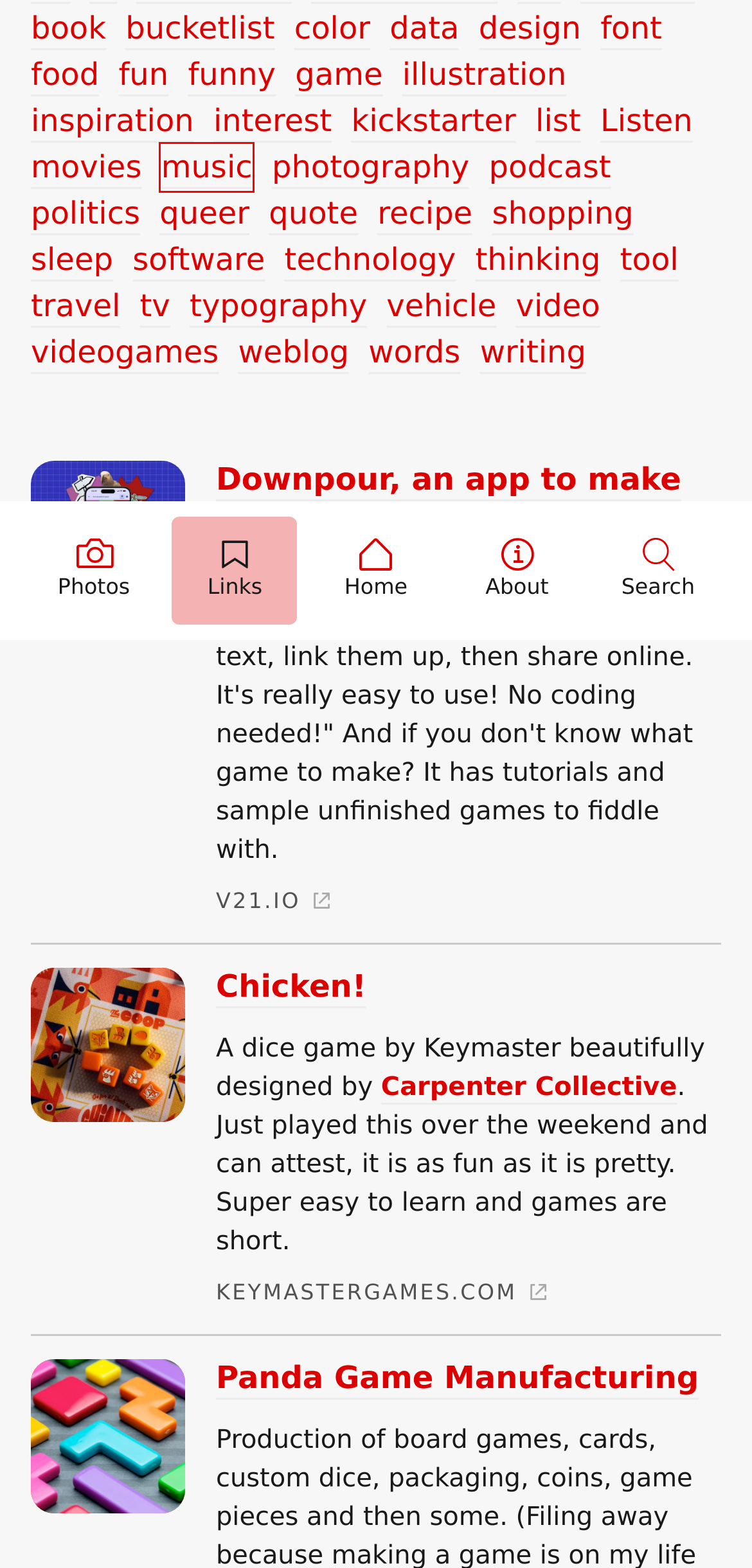Take a look at the provided webpage screenshot featuring a red bounding box around an element. Select the most appropriate webpage description for the page that loads after clicking on the element inside the red bounding box. Here are the candidates:
A. Listen – Chris Glass
B. book – Chris Glass
C. funny – Chris Glass
D. music – Chris Glass
E. travel – Chris Glass
F. videogames – Chris Glass
G. technology – Chris Glass
H. color – Chris Glass

D